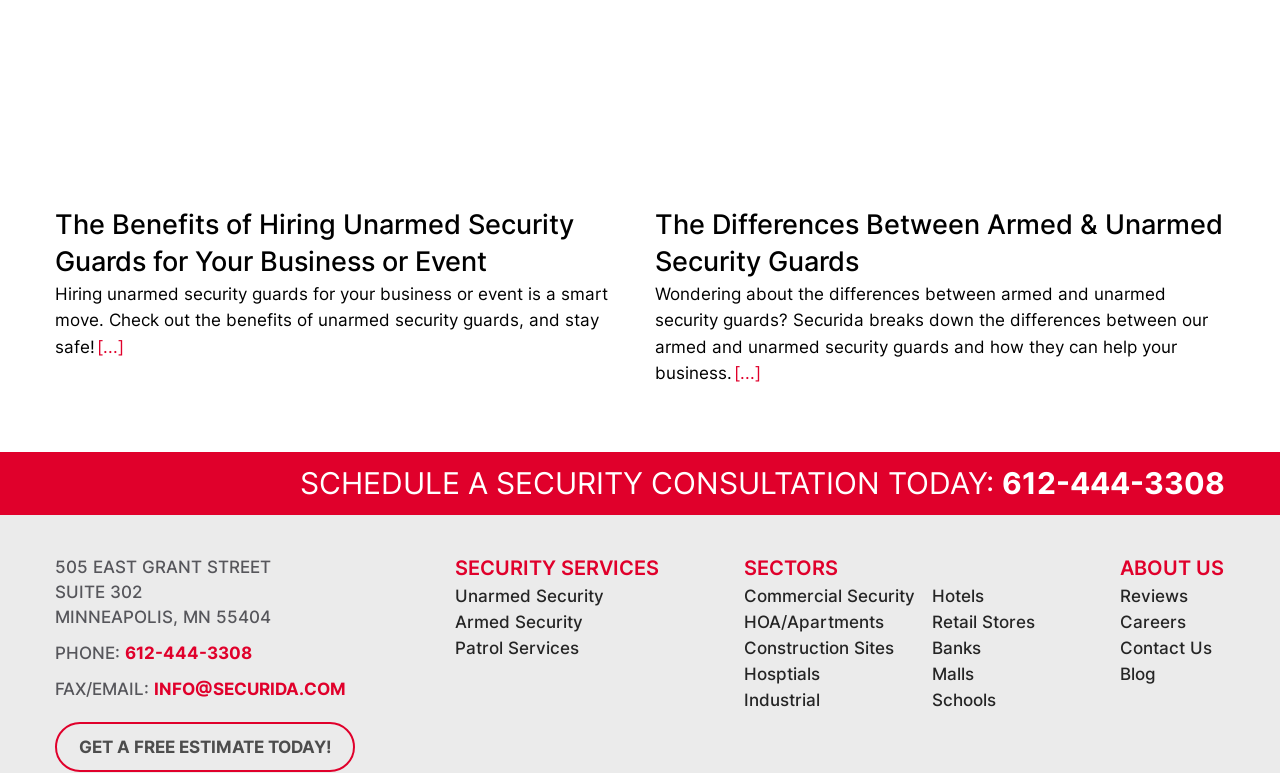Please identify the bounding box coordinates of the clickable region that I should interact with to perform the following instruction: "Click on 'GET A FREE ESTIMATE TODAY!'". The coordinates should be expressed as four float numbers between 0 and 1, i.e., [left, top, right, bottom].

[0.043, 0.935, 0.277, 0.999]